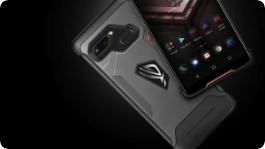Review the image closely and give a comprehensive answer to the question: What is the purpose of the article?

The article is discussing recent updates for the Asus ROG Phone, specifically its transition to Android Pie, and highlighting the importance of keeping gaming devices up-to-date for an enhanced user experience.